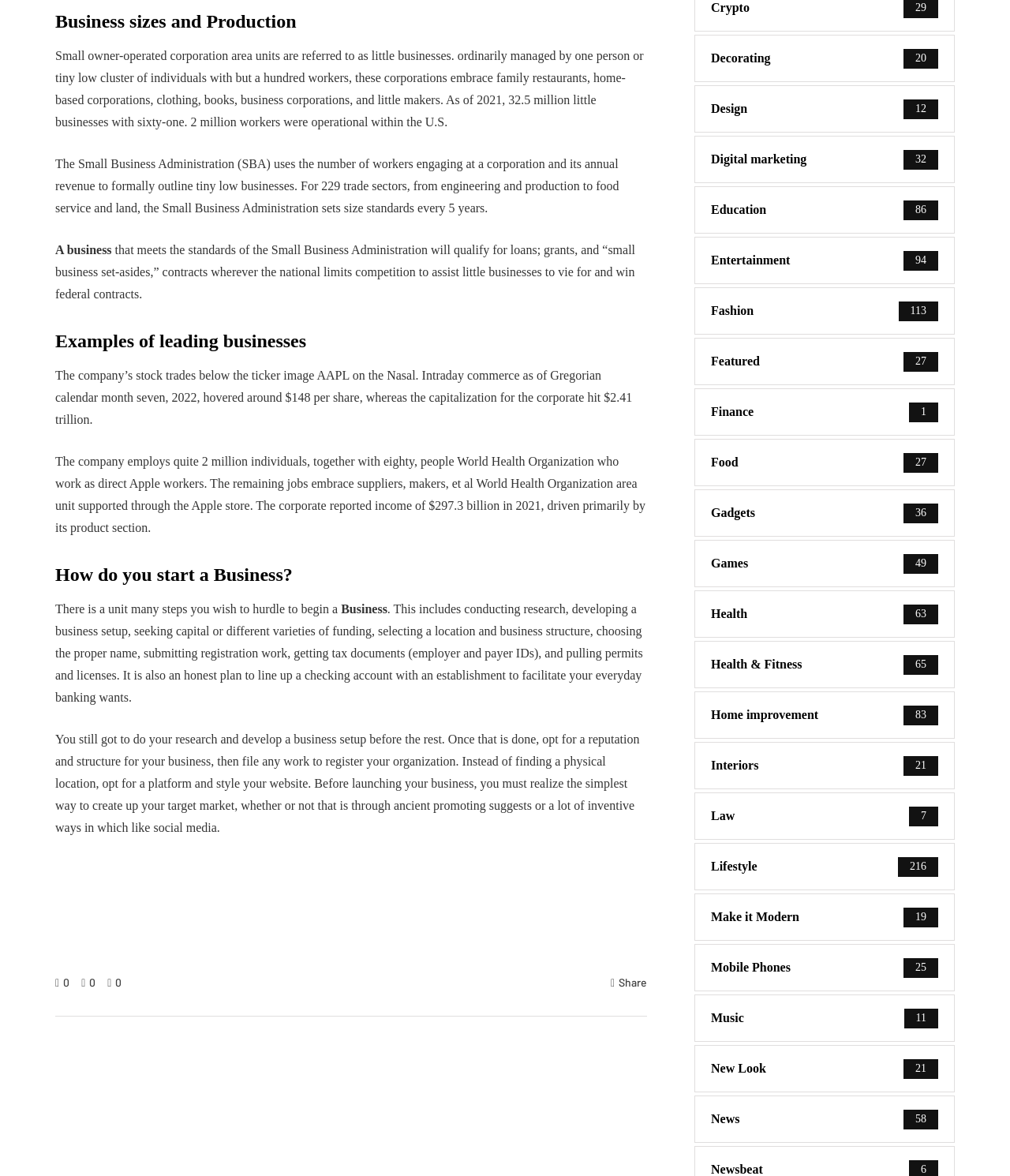Please identify the bounding box coordinates of the clickable element to fulfill the following instruction: "Click on 'Business sizes and Production'". The coordinates should be four float numbers between 0 and 1, i.e., [left, top, right, bottom].

[0.055, 0.008, 0.641, 0.028]